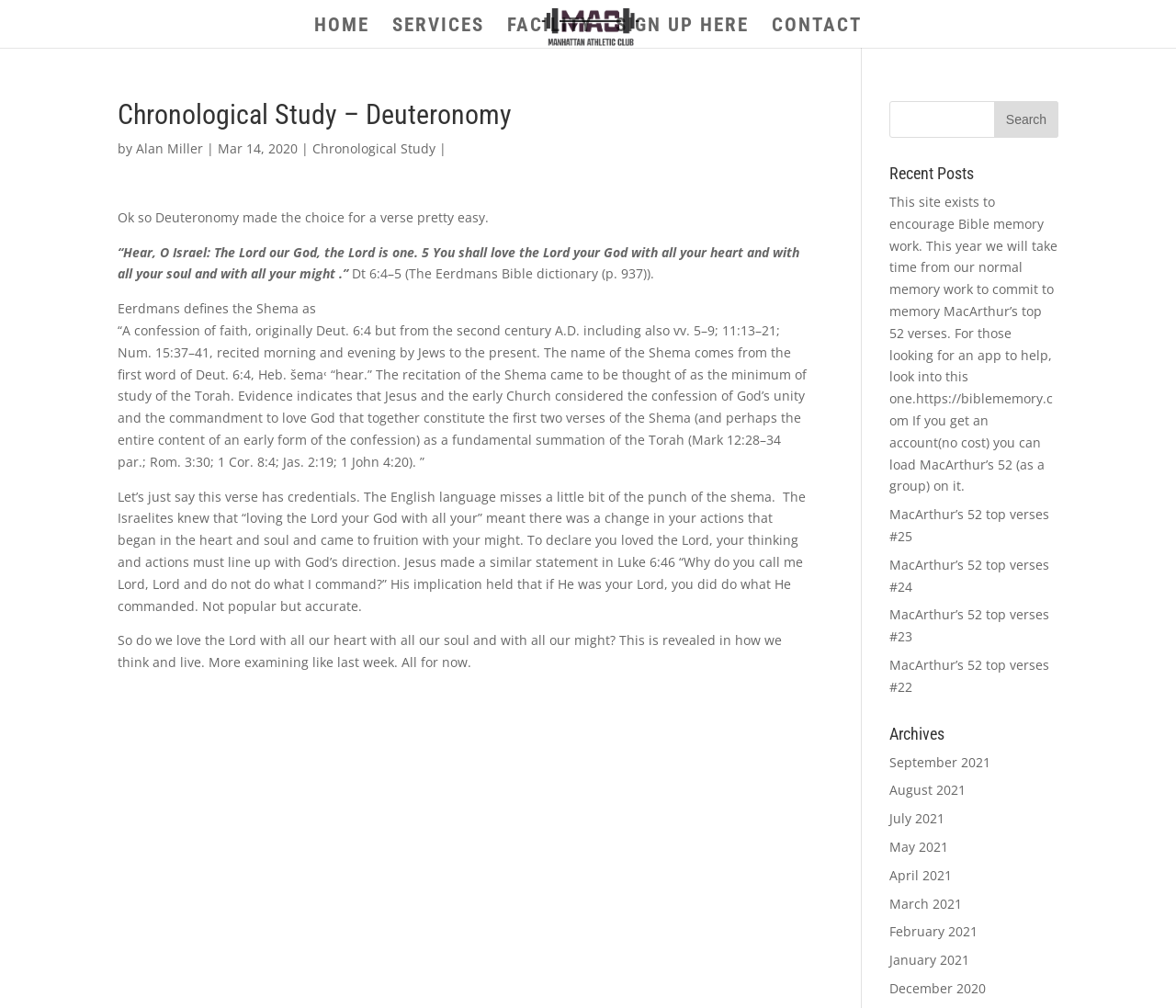Answer the question in one word or a short phrase:
How many months are listed in the archives section?

12